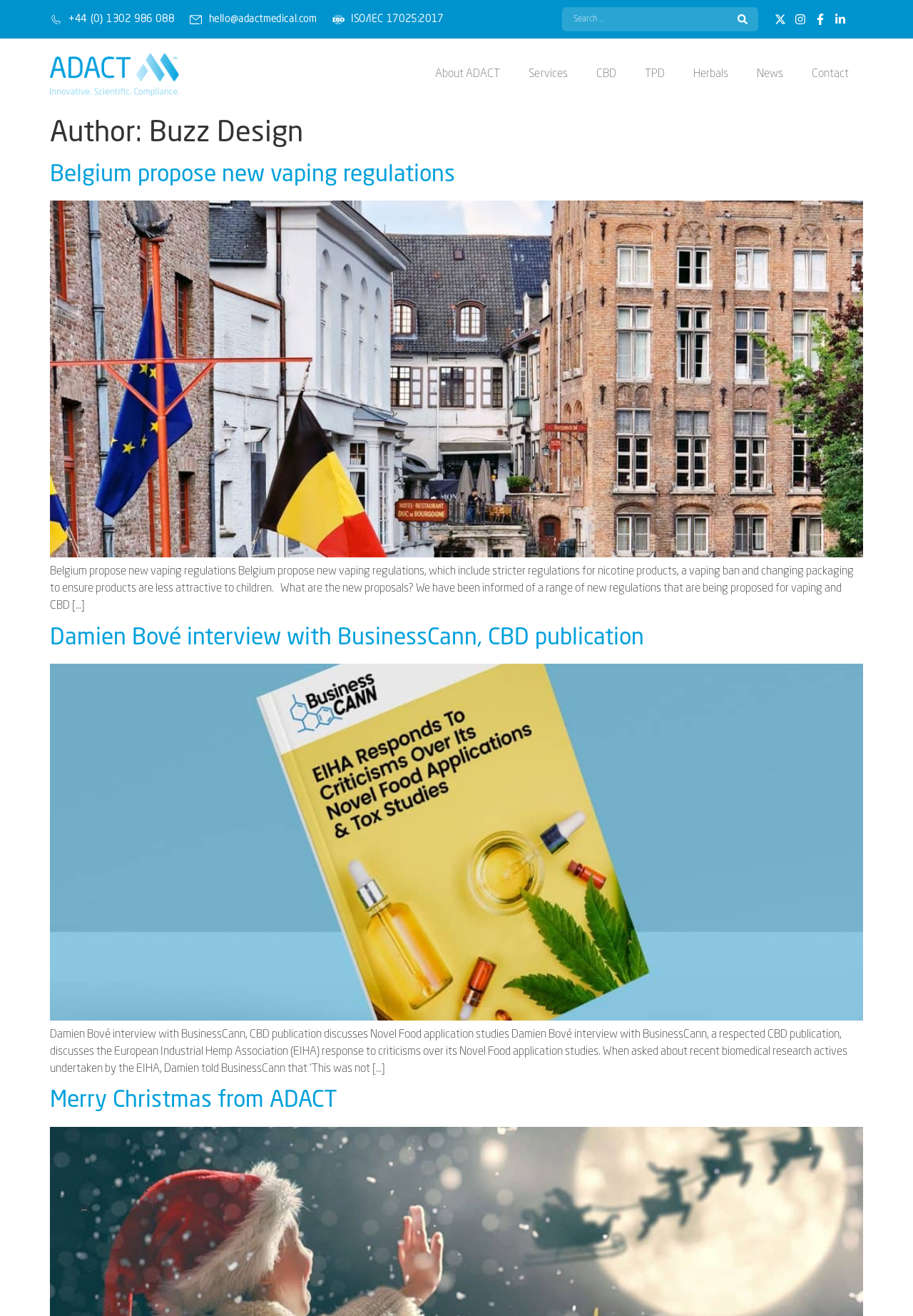Provide a brief response to the question below using one word or phrase:
What is the phone number of ADACT Medical?

+44 (0) 1302 986 088